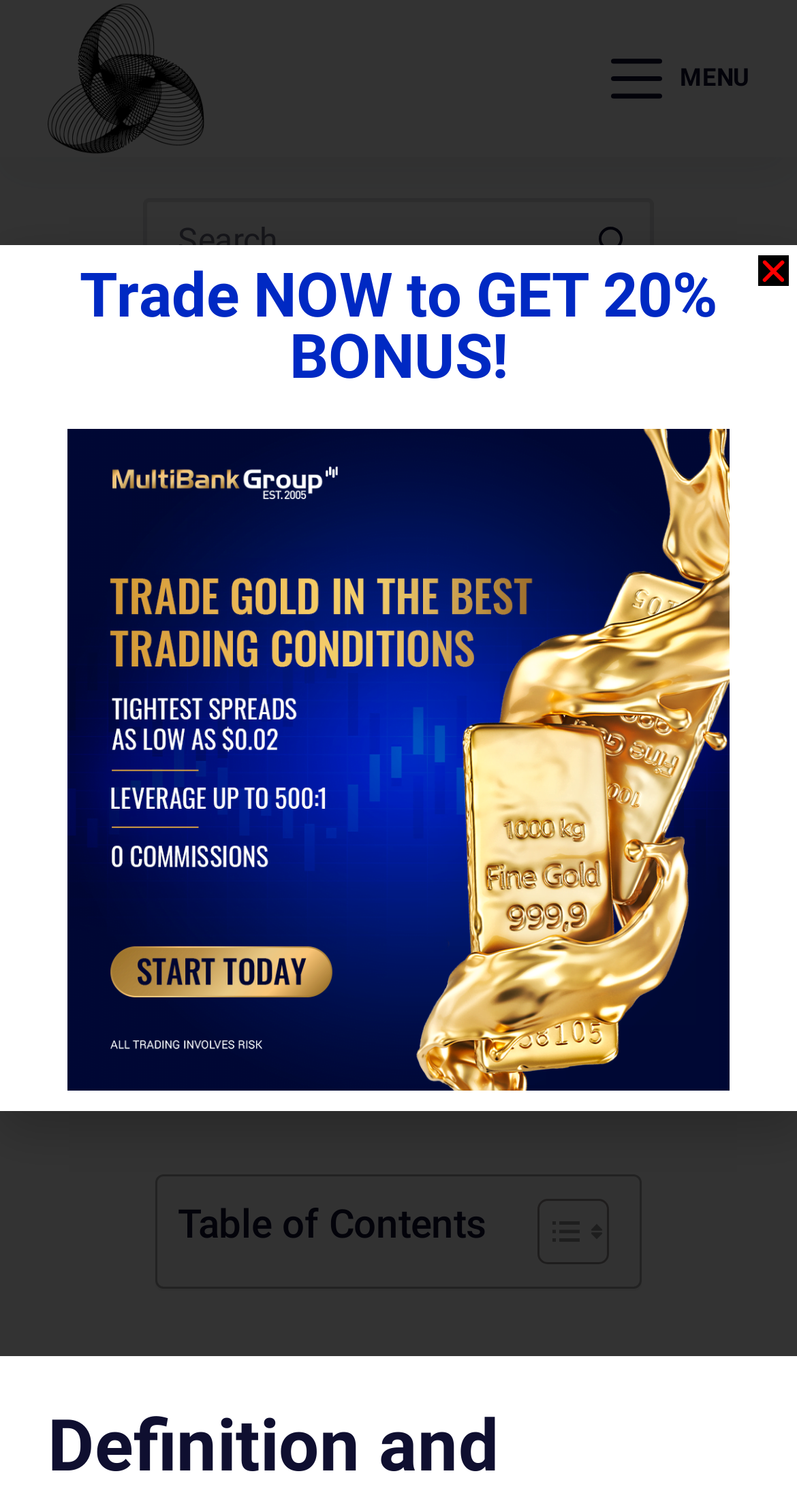What is the name of the website?
Based on the visual details in the image, please answer the question thoroughly.

The name of the website can be determined by looking at the header section of the webpage, where it is written in bold font as 'crypto world'.